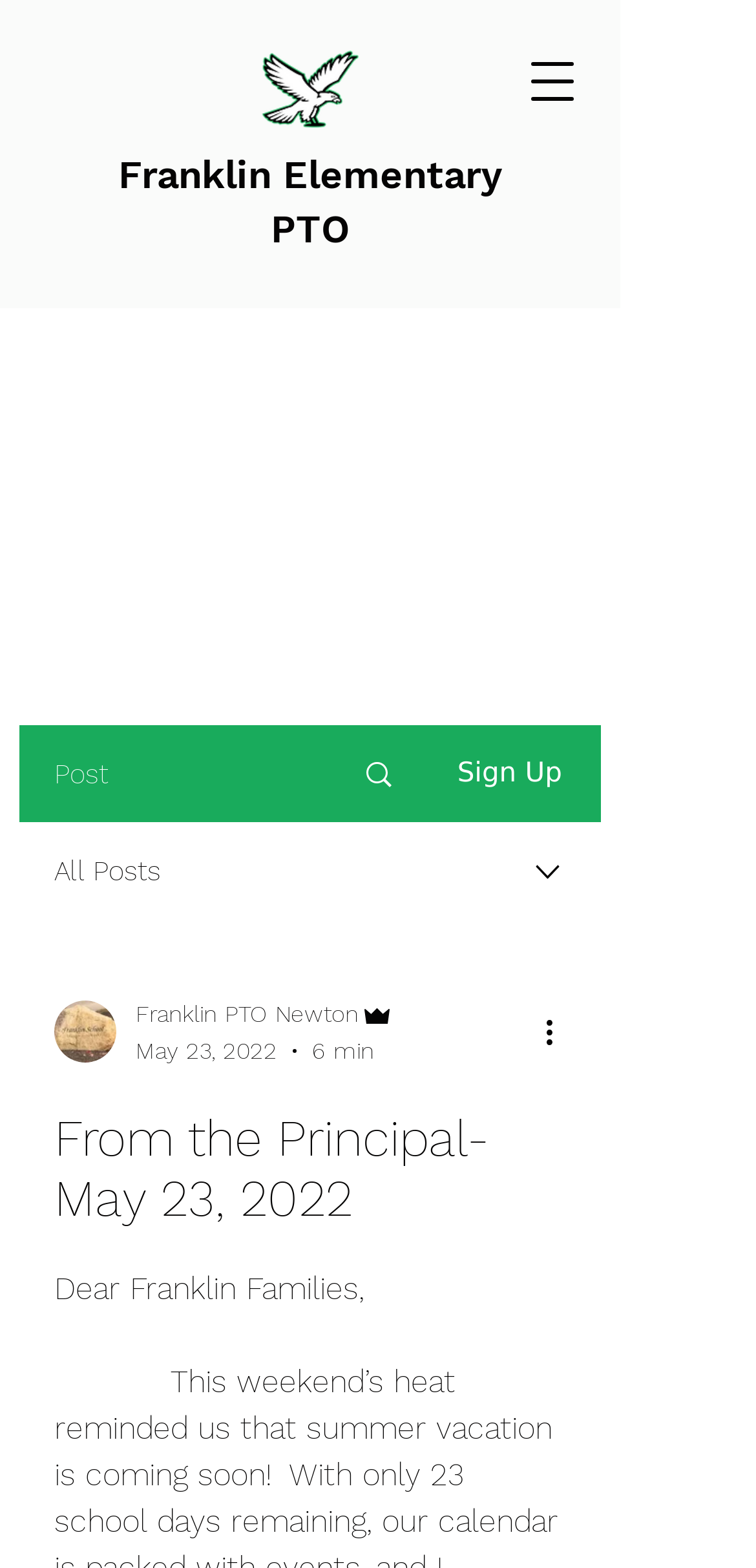Identify and provide the main heading of the webpage.

From the Principal- May 23, 2022